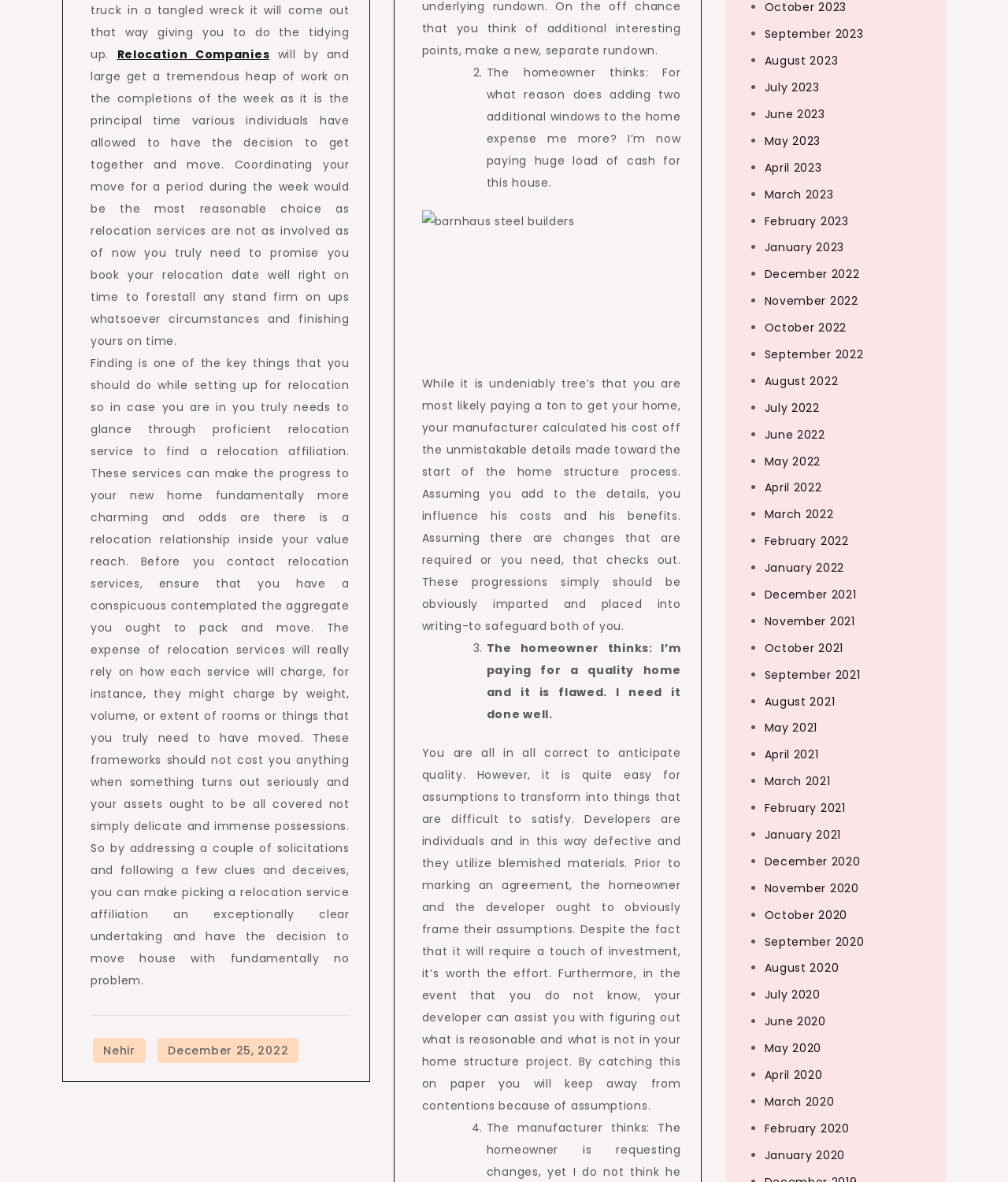Kindly determine the bounding box coordinates for the area that needs to be clicked to execute this instruction: "Click on 'barnhaus steel builders'".

[0.419, 0.178, 0.675, 0.301]